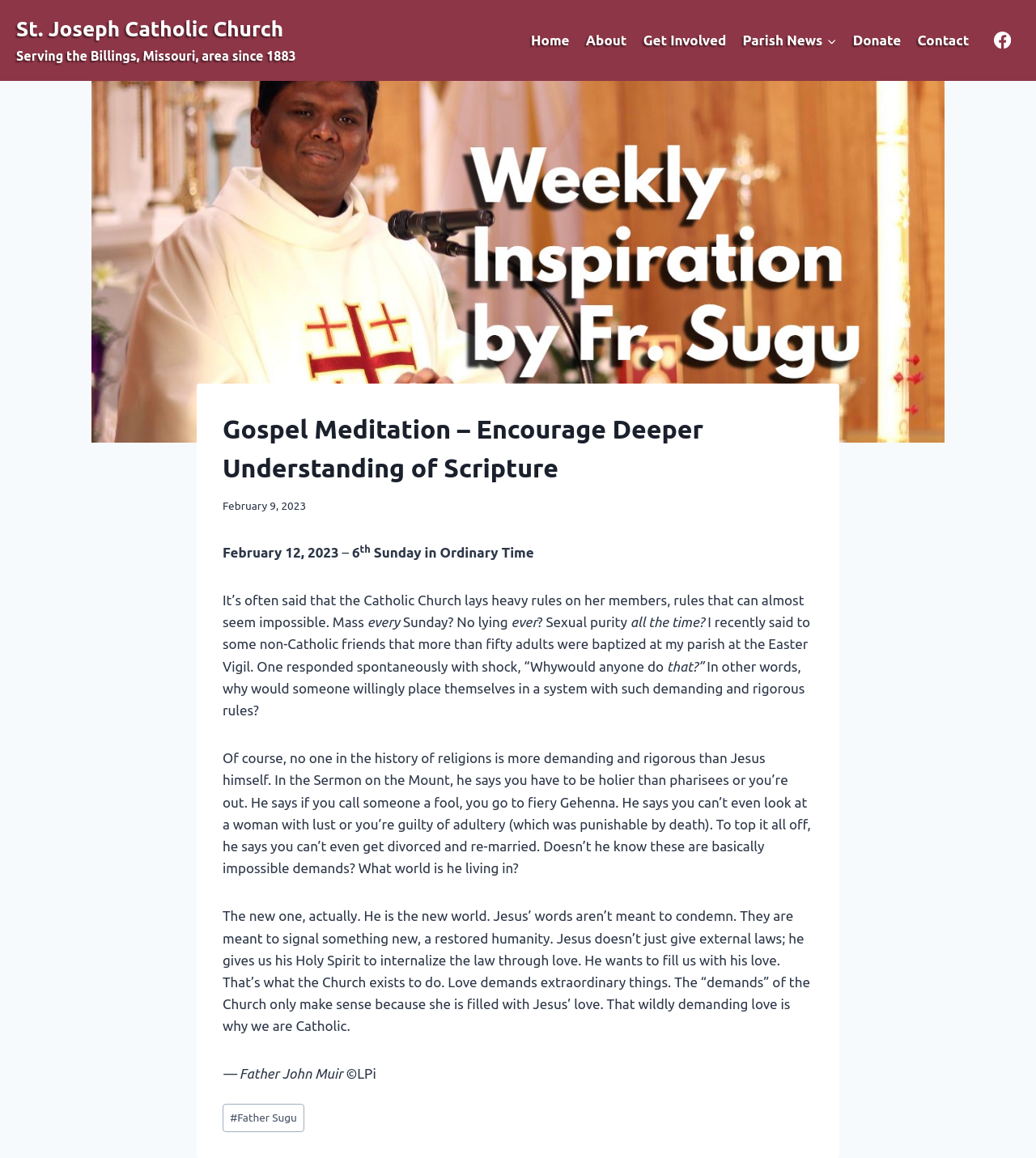Elaborate on the information and visuals displayed on the webpage.

This webpage is about Gospel Meditation, specifically encouraging a deeper understanding of Scripture, and is affiliated with St. Joseph Catholic Church. At the top left, there is a link to the church's homepage, which serves the Billings, Missouri area since 1883. 

To the right of this link, there is a primary navigation menu with seven links: Home, About, Get Involved, Parish News, Donate, and Contact. The Parish News link has a child menu button next to it. 

On the top right, there is a Facebook link with a corresponding Facebook image. 

Below the navigation menu, there is a large image with a header that reads "Gospel Meditation – Encourage Deeper Understanding of Scripture". Below the header, there is a time stamp indicating the date February 9, 2023. 

The main content of the page is a meditation article, which discusses the Catholic Church's rules and how they may seem impossible to follow. The article goes on to explain that Jesus' words are not meant to condemn, but to signal a new and restored humanity, and that the Church exists to fill its members with Jesus' love. The article is written by Father John Muir and has a copyright notice at the end.

At the bottom of the page, there is a footer section with a "Post Tags" label and a link to "#Father Sugu". Finally, there is a "Scroll to top" button at the bottom right of the page.